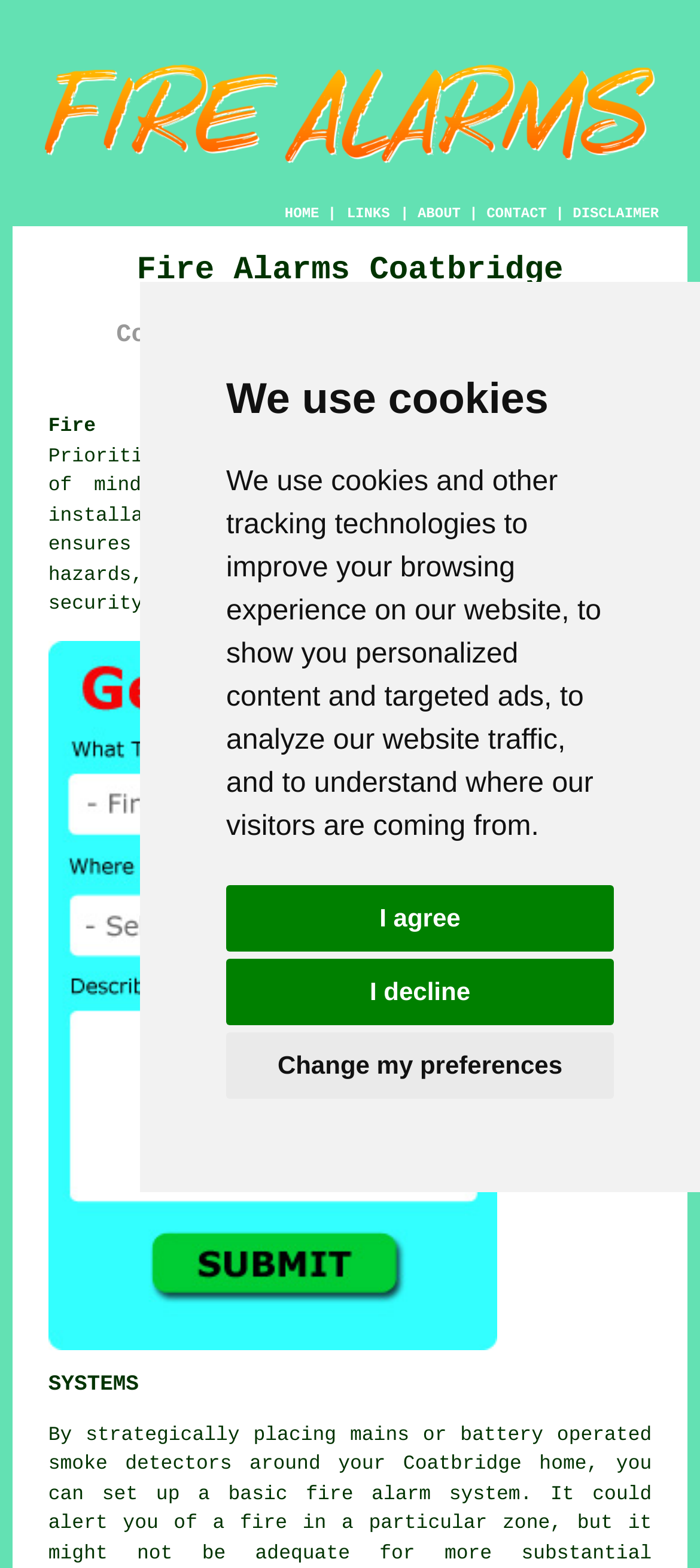Locate the bounding box coordinates of the segment that needs to be clicked to meet this instruction: "Click the Free Coatbridge Fire Alarm Quotes link".

[0.069, 0.845, 0.71, 0.868]